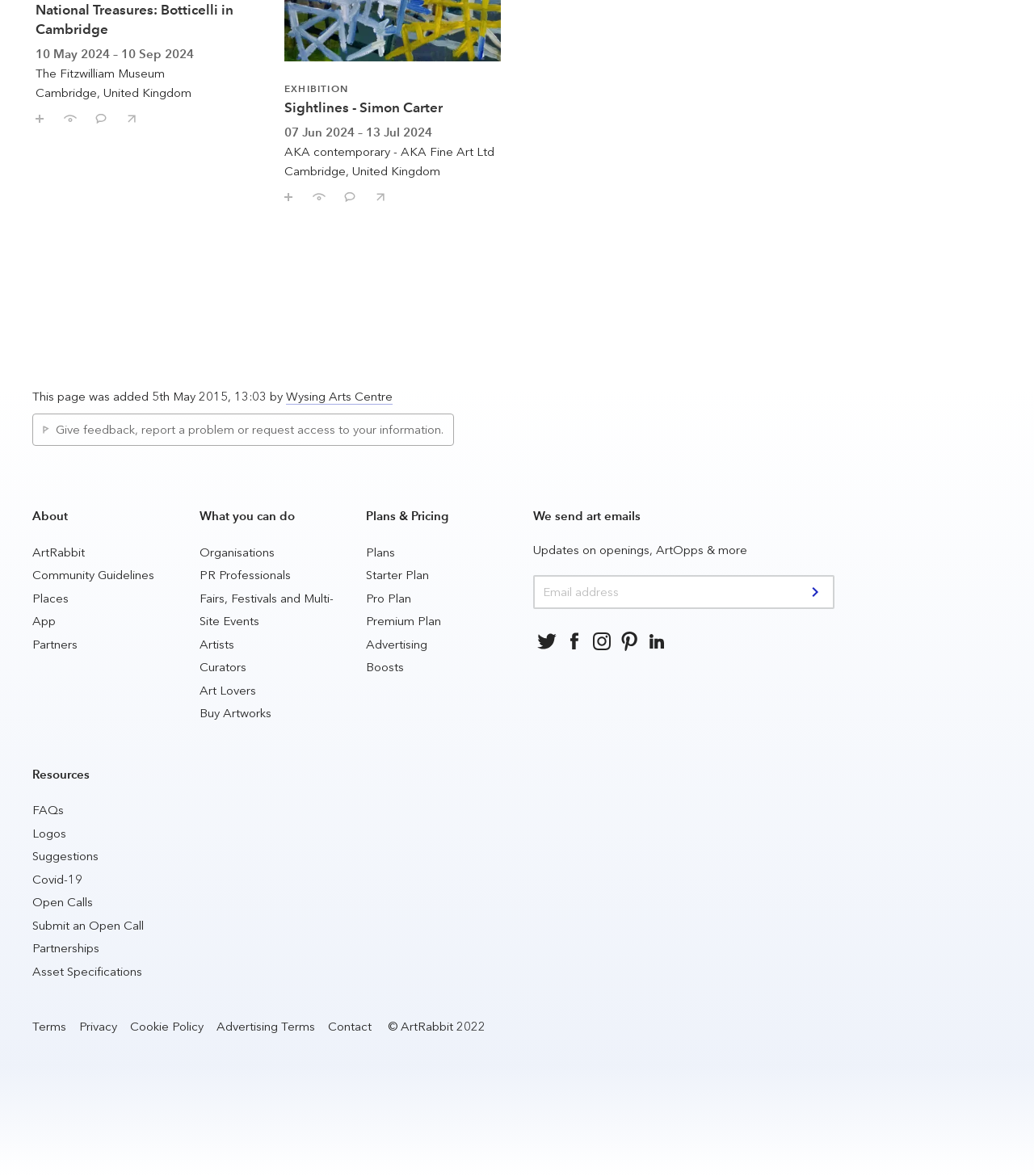Please locate the bounding box coordinates of the element's region that needs to be clicked to follow the instruction: "Share National Treasures: Botticelli in Cambridge with your friends". The bounding box coordinates should be provided as four float numbers between 0 and 1, i.e., [left, top, right, bottom].

[0.112, 0.087, 0.134, 0.108]